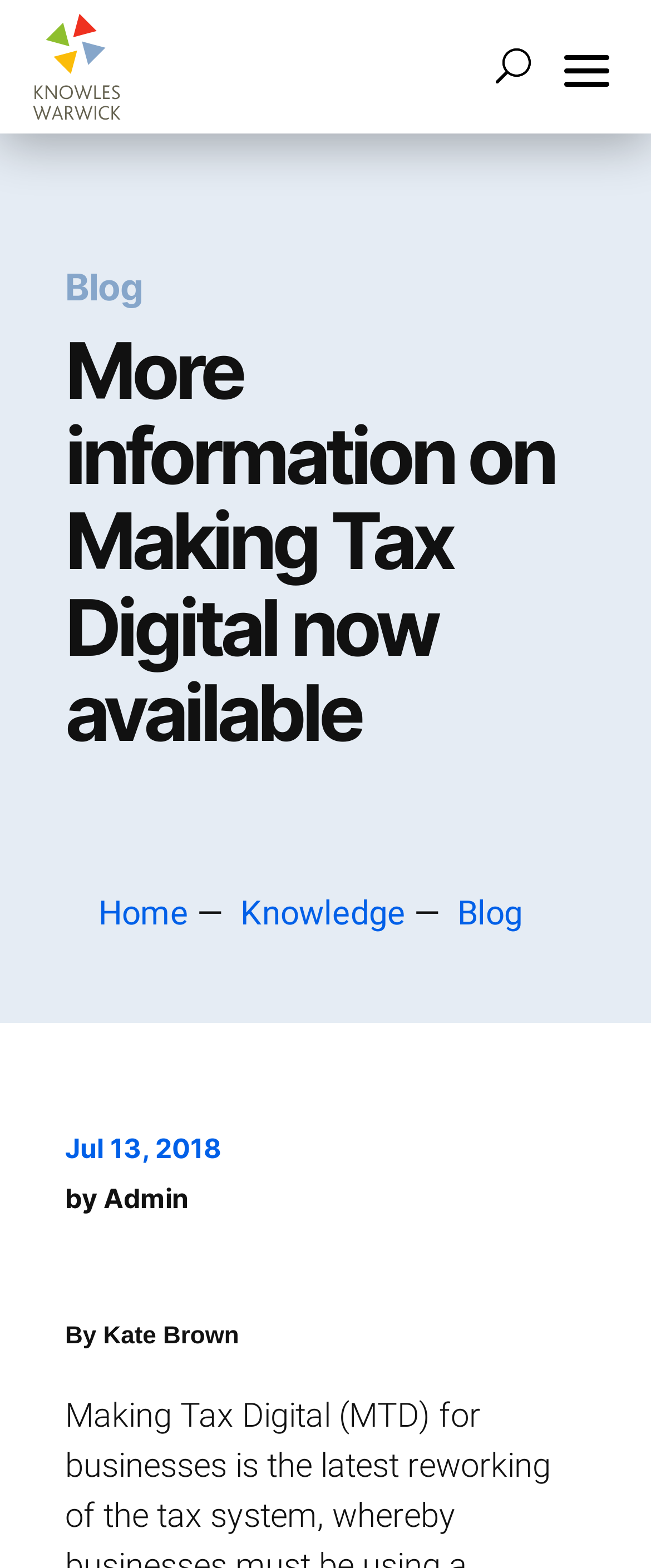Determine the bounding box coordinates of the clickable region to carry out the instruction: "Click the menu button".

[0.826, 0.011, 0.979, 0.074]